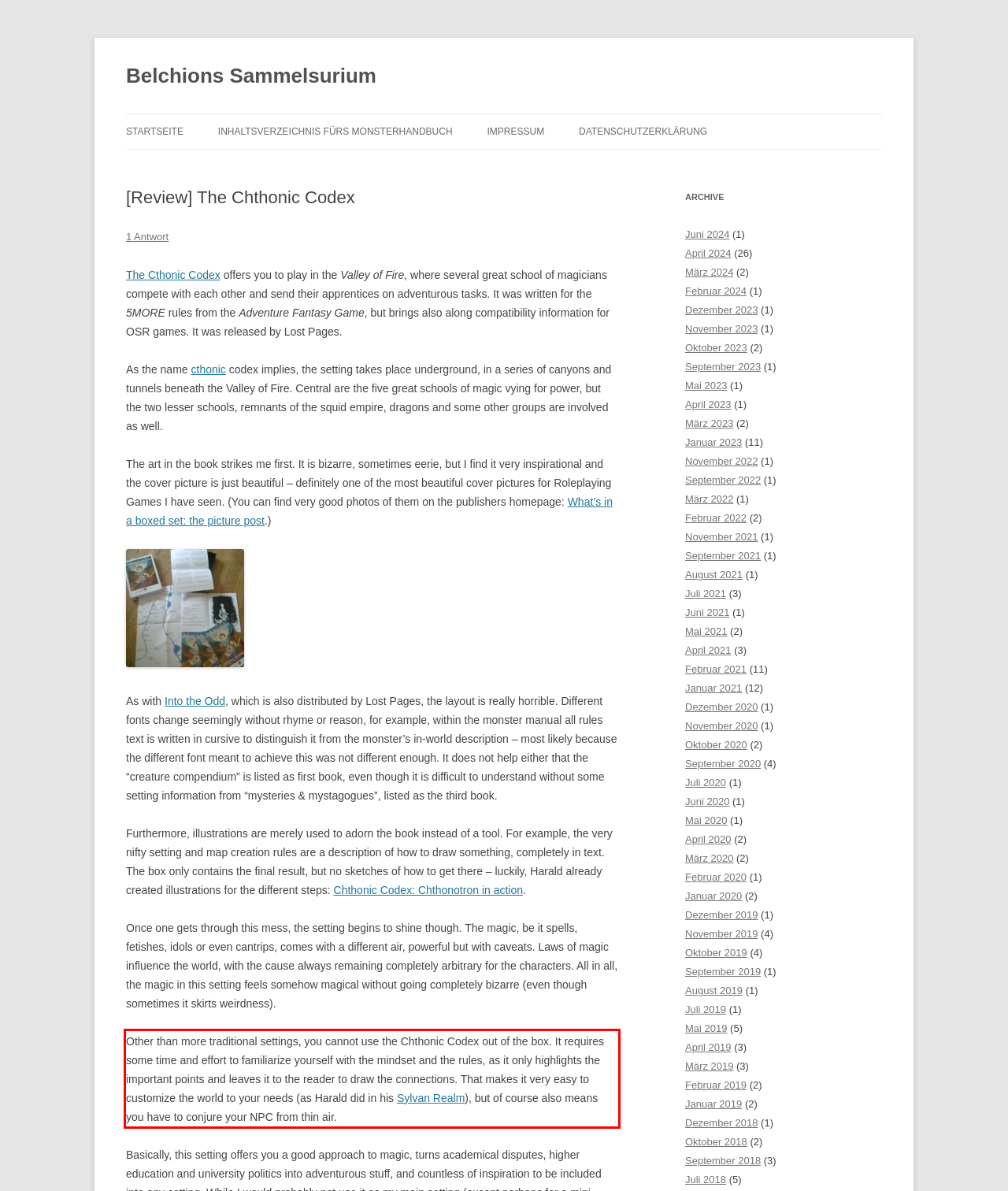Please take the screenshot of the webpage, find the red bounding box, and generate the text content that is within this red bounding box.

Other than more traditional settings, you cannot use the Chthonic Codex out of the box. It requires some time and effort to familiarize yourself with the mindset and the rules, as it only highlights the important points and leaves it to the reader to draw the connections. That makes it very easy to customize the world to your needs (as Harald did in his Sylvan Realm), but of course also means you have to conjure your NPC from thin air.